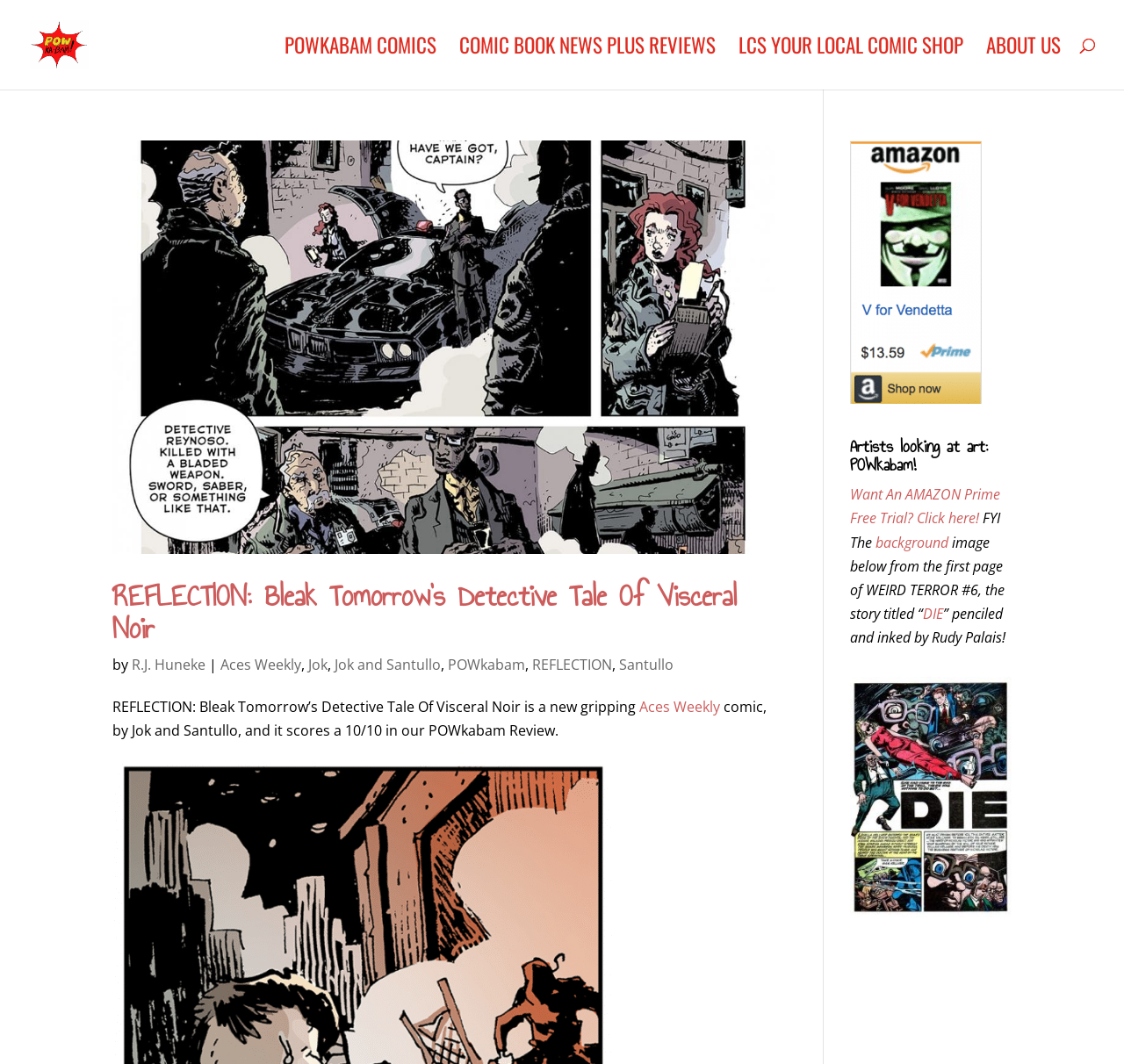For the element described, predict the bounding box coordinates as (top-left x, top-left y, bottom-right x, bottom-right y). All values should be between 0 and 1. Element description: LCS Your Local Comic Shop

[0.657, 0.036, 0.857, 0.084]